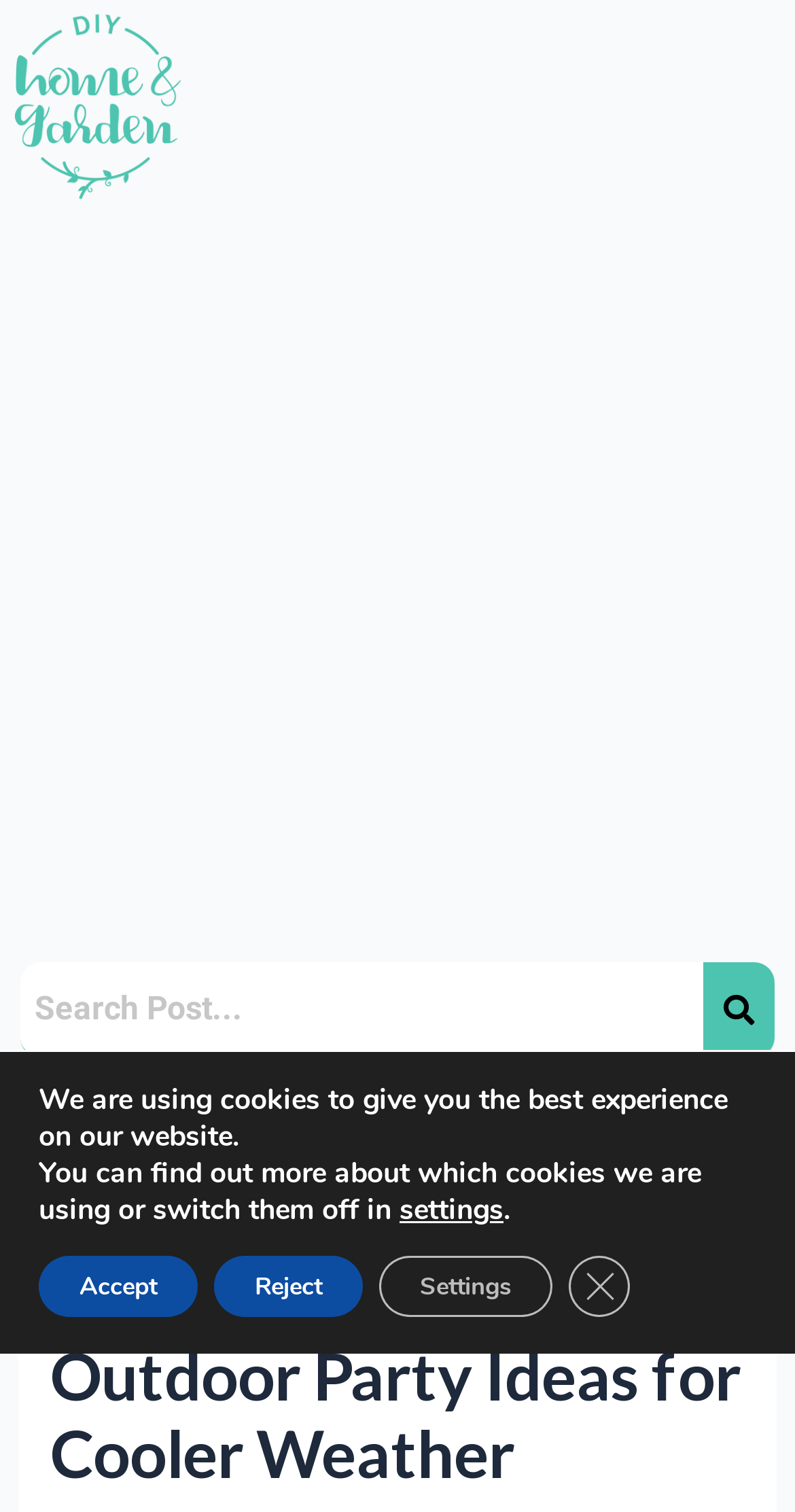Answer this question using a single word or a brief phrase:
What is the primary theme of the webpage's content?

Outdoor party planning